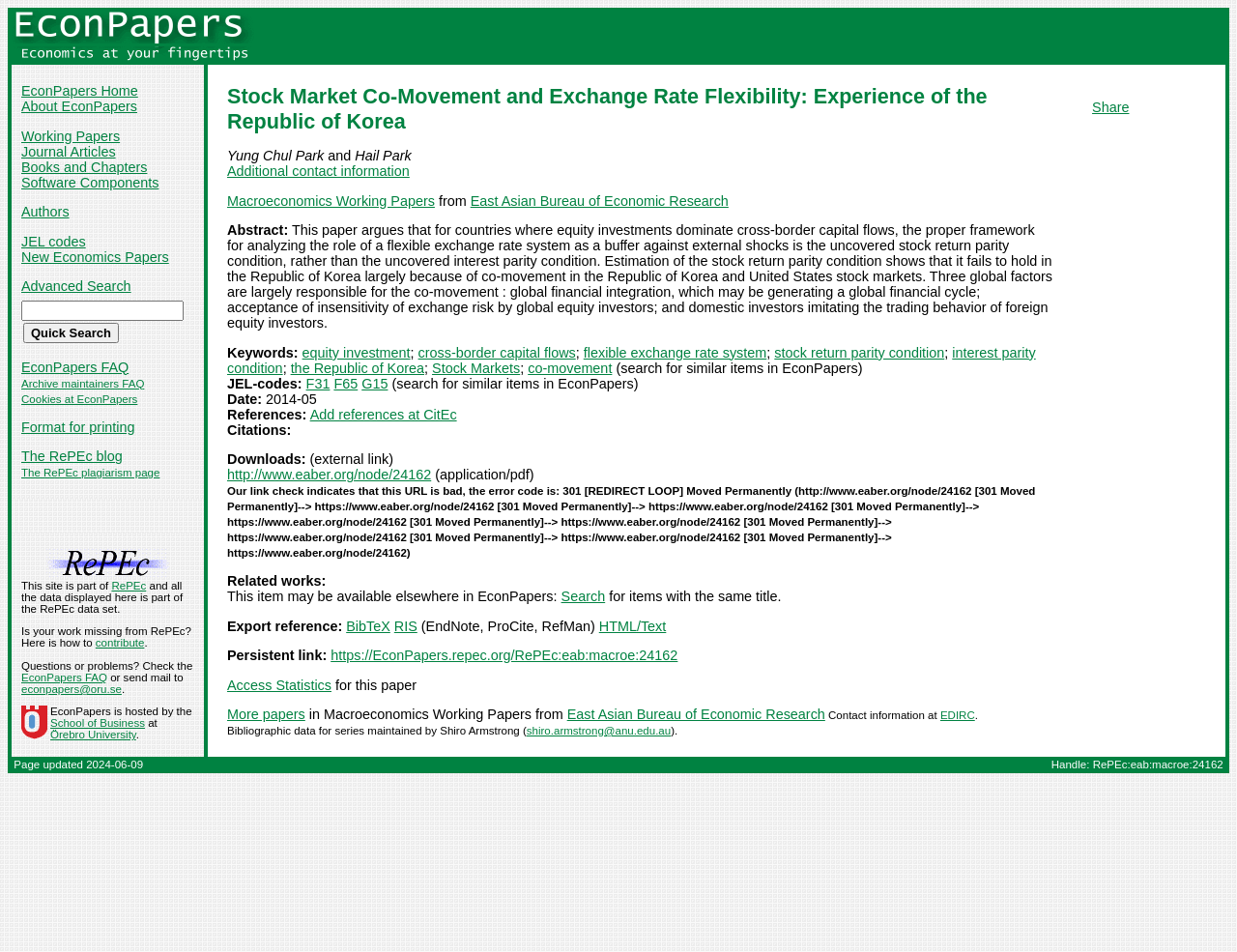What is the principal heading displayed on the webpage?

Stock Market Co-Movement and Exchange Rate Flexibility: Experience of the Republic of Korea